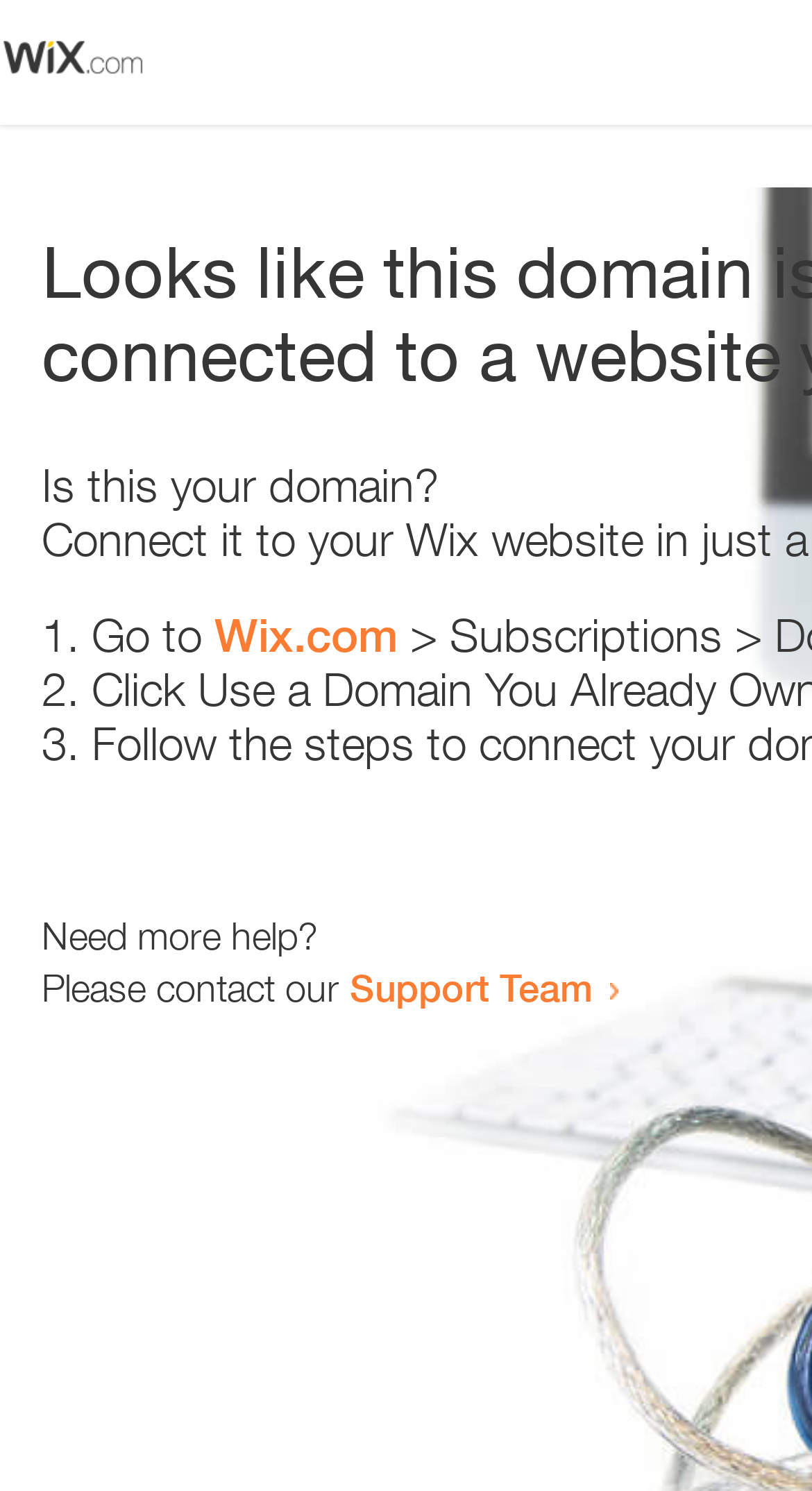Give a detailed account of the webpage's layout and content.

The webpage appears to be an error page, with a small image at the top left corner. Below the image, there is a question "Is this your domain?" in a prominent position. 

To the right of the question, there is a numbered list with three items. The first item starts with "1." and suggests going to "Wix.com". The second item starts with "2." and the third item starts with "3.", but their contents are not specified. 

Below the list, there is a message "Need more help?" followed by a sentence "Please contact our Support Team" with a link to the Support Team.